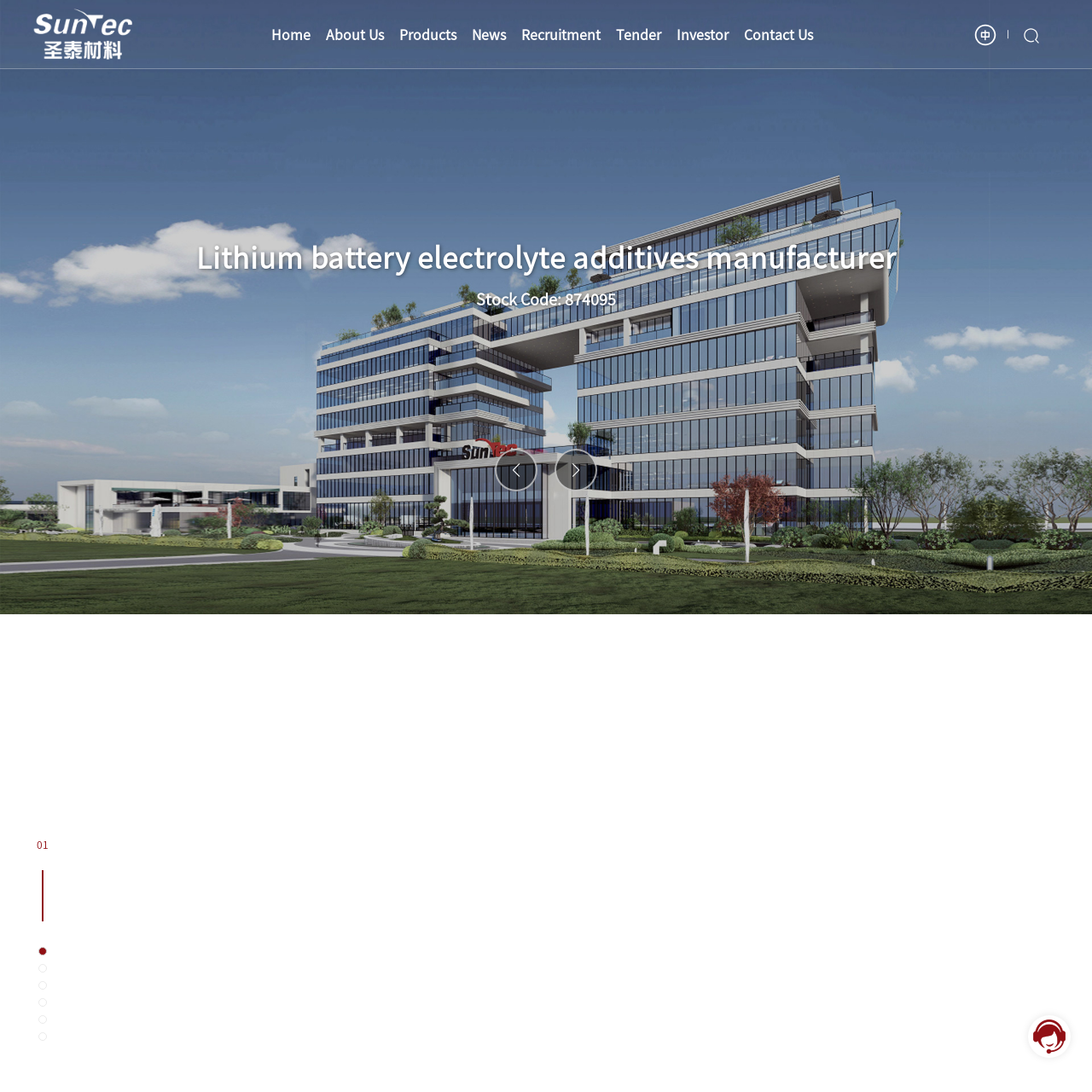Determine the bounding box coordinates of the element that should be clicked to execute the following command: "Search for something".

[0.937, 0.023, 0.952, 0.039]